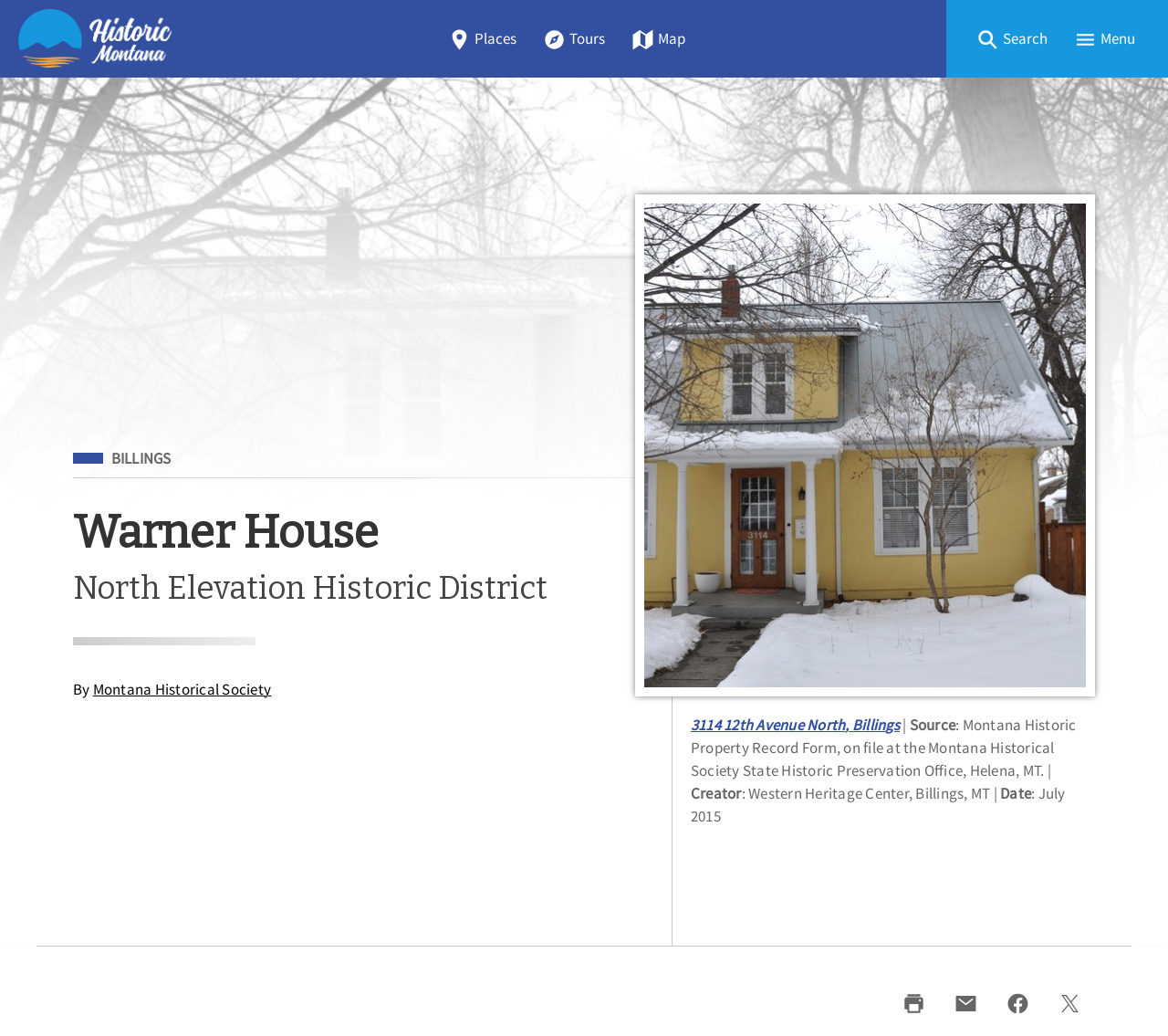Provide the bounding box coordinates of the HTML element described by the text: "parent_node: Places aria-label="Home"".

[0.0, 0.0, 0.163, 0.075]